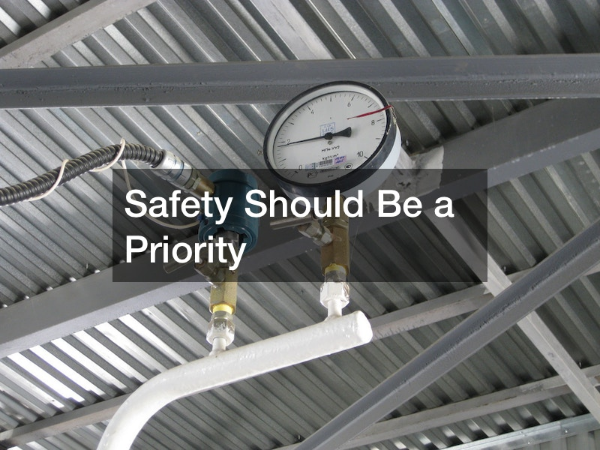What is the main message of the overlaid text?
Answer with a single word or short phrase according to what you see in the image.

Safety Should Be a Priority